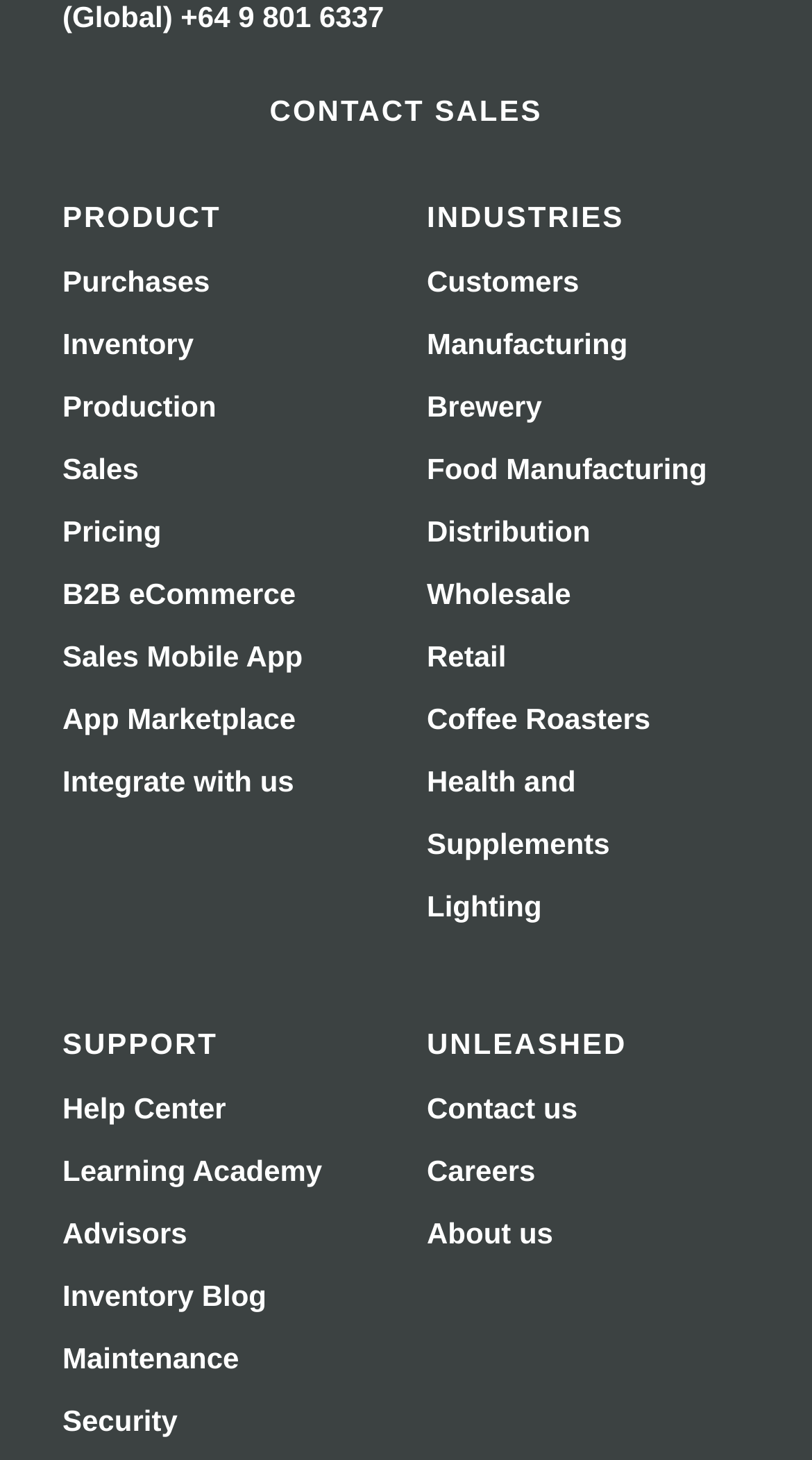How many industries are listed?
Offer a detailed and full explanation in response to the question.

There are 11 industries listed on the webpage, which can be found under the 'INDUSTRIES' category. These industries include 'Customers', 'Manufacturing', 'Brewery', 'Food Manufacturing', 'Distribution', 'Wholesale', 'Retail', 'Coffee Roasters', 'Health and Supplements', and 'Lighting'.